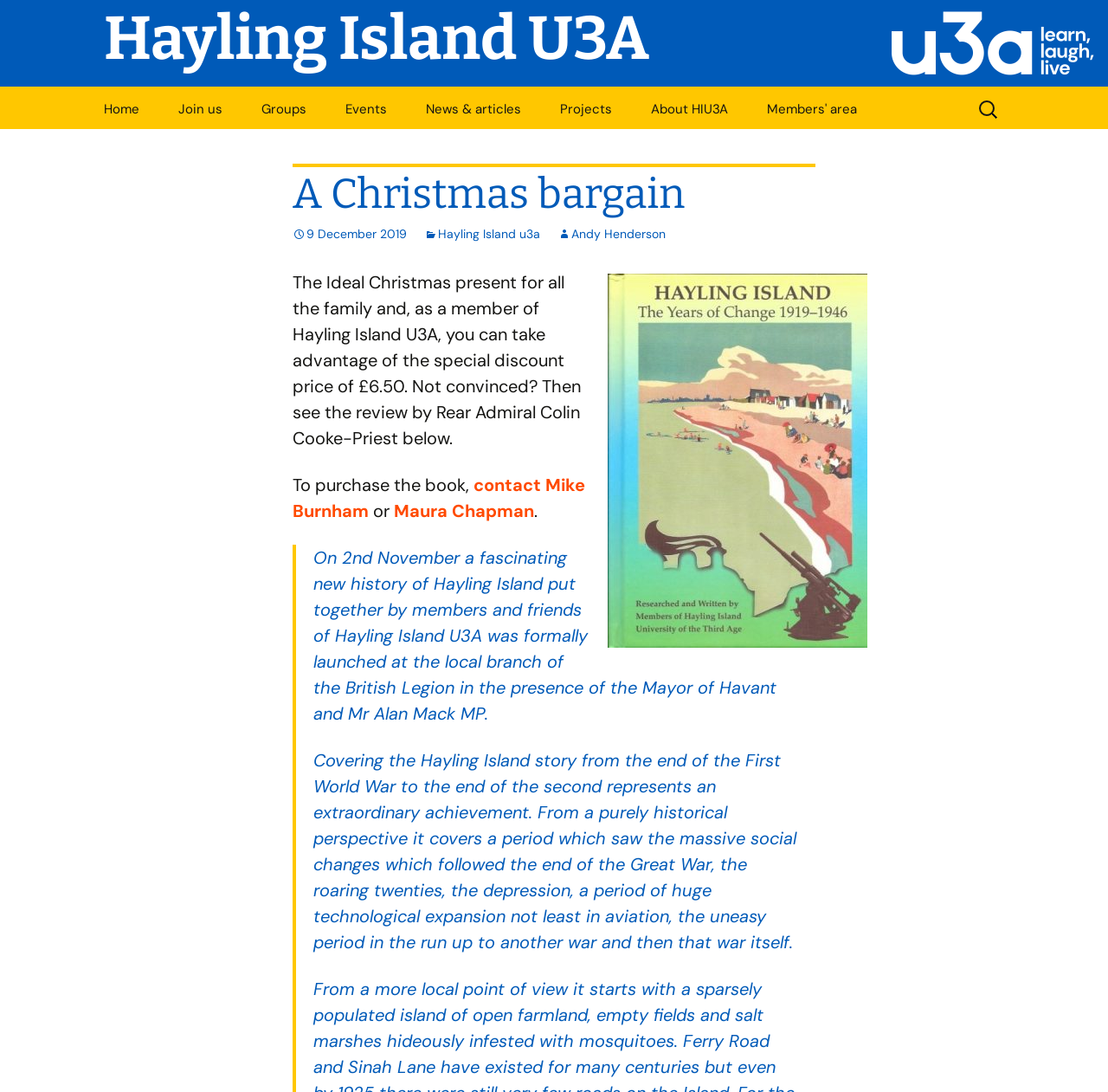Select the bounding box coordinates of the element I need to click to carry out the following instruction: "View the 'Groups' page".

[0.22, 0.082, 0.292, 0.118]